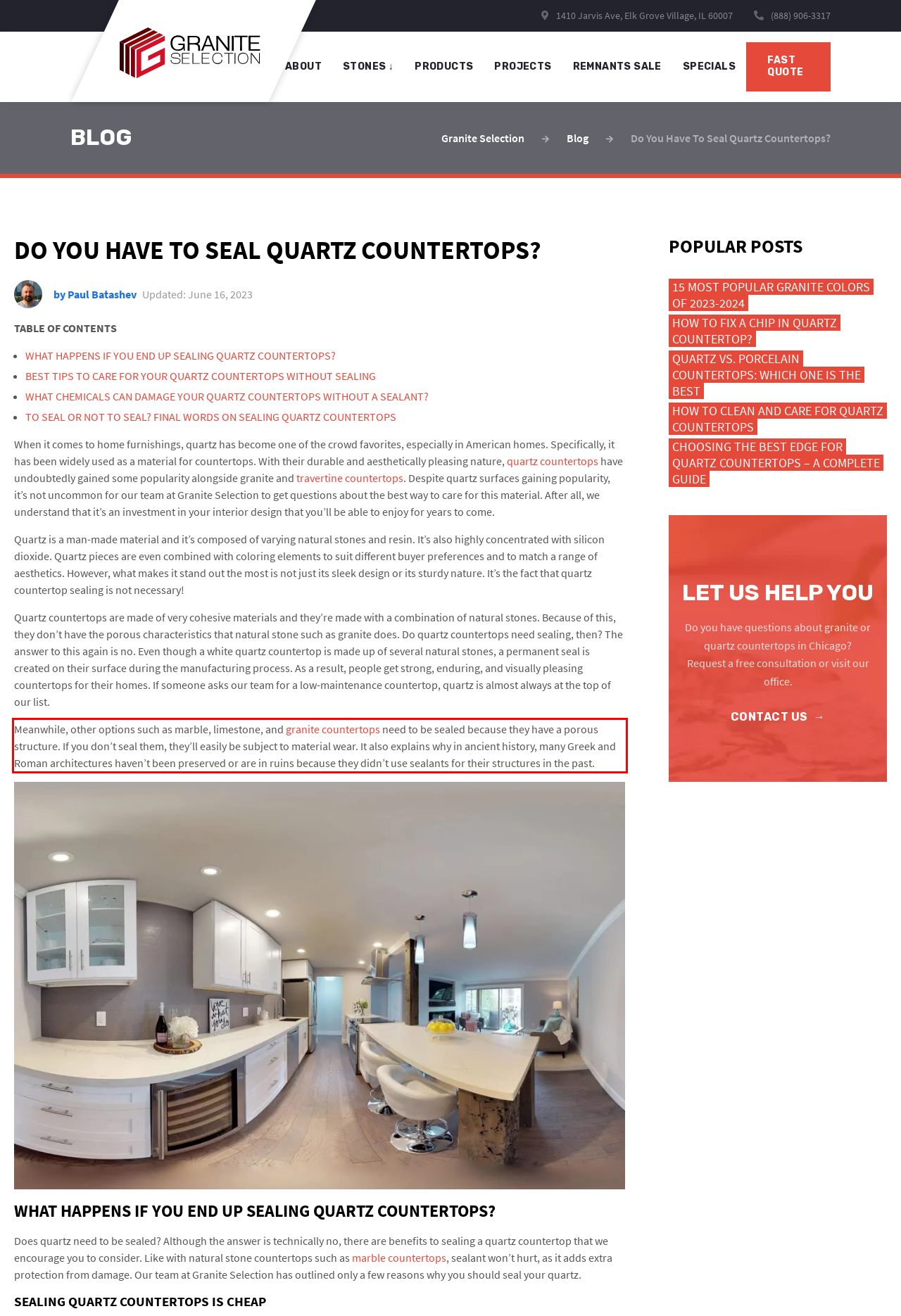There is a screenshot of a webpage with a red bounding box around a UI element. Please use OCR to extract the text within the red bounding box.

Meanwhile, other options such as marble, limestone, and granite countertops need to be sealed because they have a porous structure. If you don’t seal them, they’ll easily be subject to material wear. It also explains why in ancient history, many Greek and Roman architectures haven’t been preserved or are in ruins because they didn’t use sealants for their structures in the past.